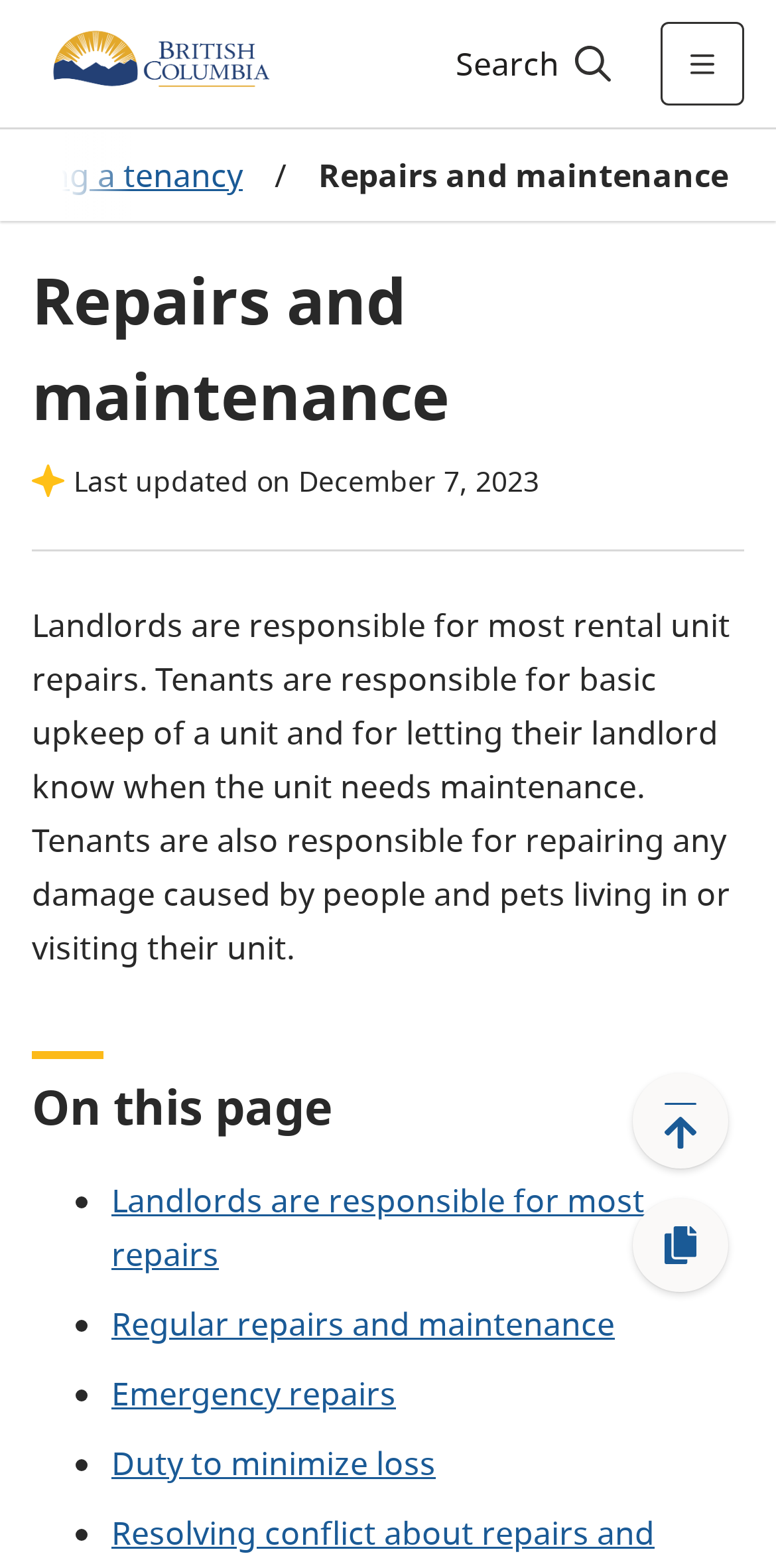Identify the webpage's primary heading and generate its text.

Repairs and maintenance